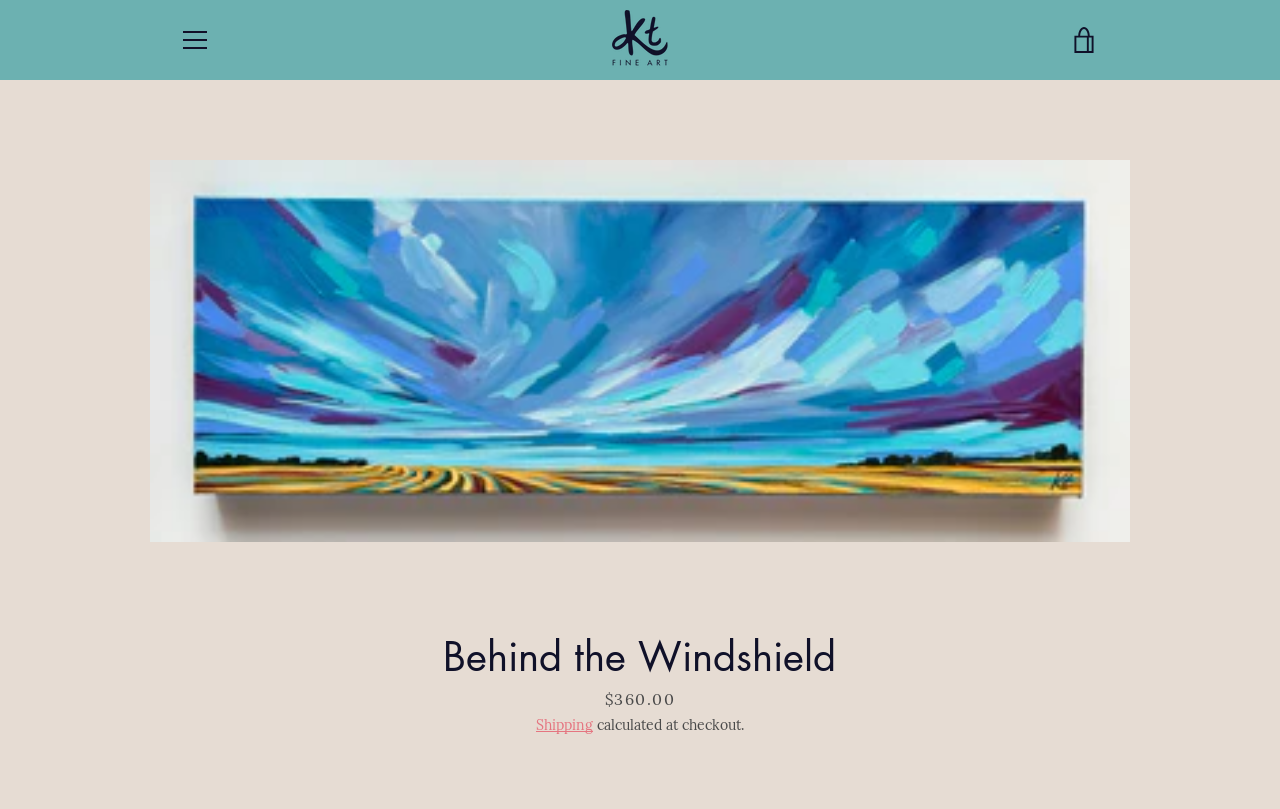Determine the bounding box coordinates of the element that should be clicked to execute the following command: "View the image in slideshow".

[0.117, 0.198, 0.883, 0.67]